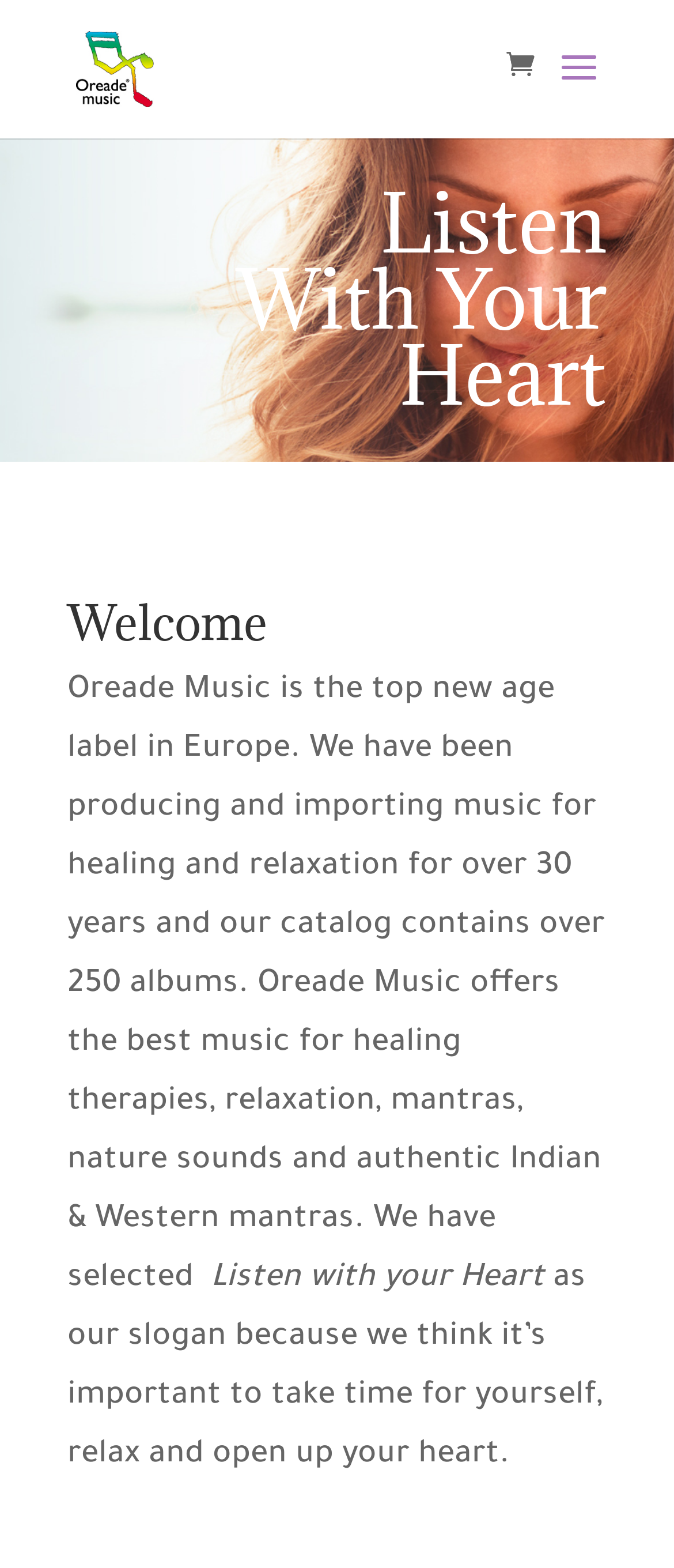Answer the question in a single word or phrase:
What type of music does Oreade Music offer?

healing therapies, relaxation, mantras, nature sounds